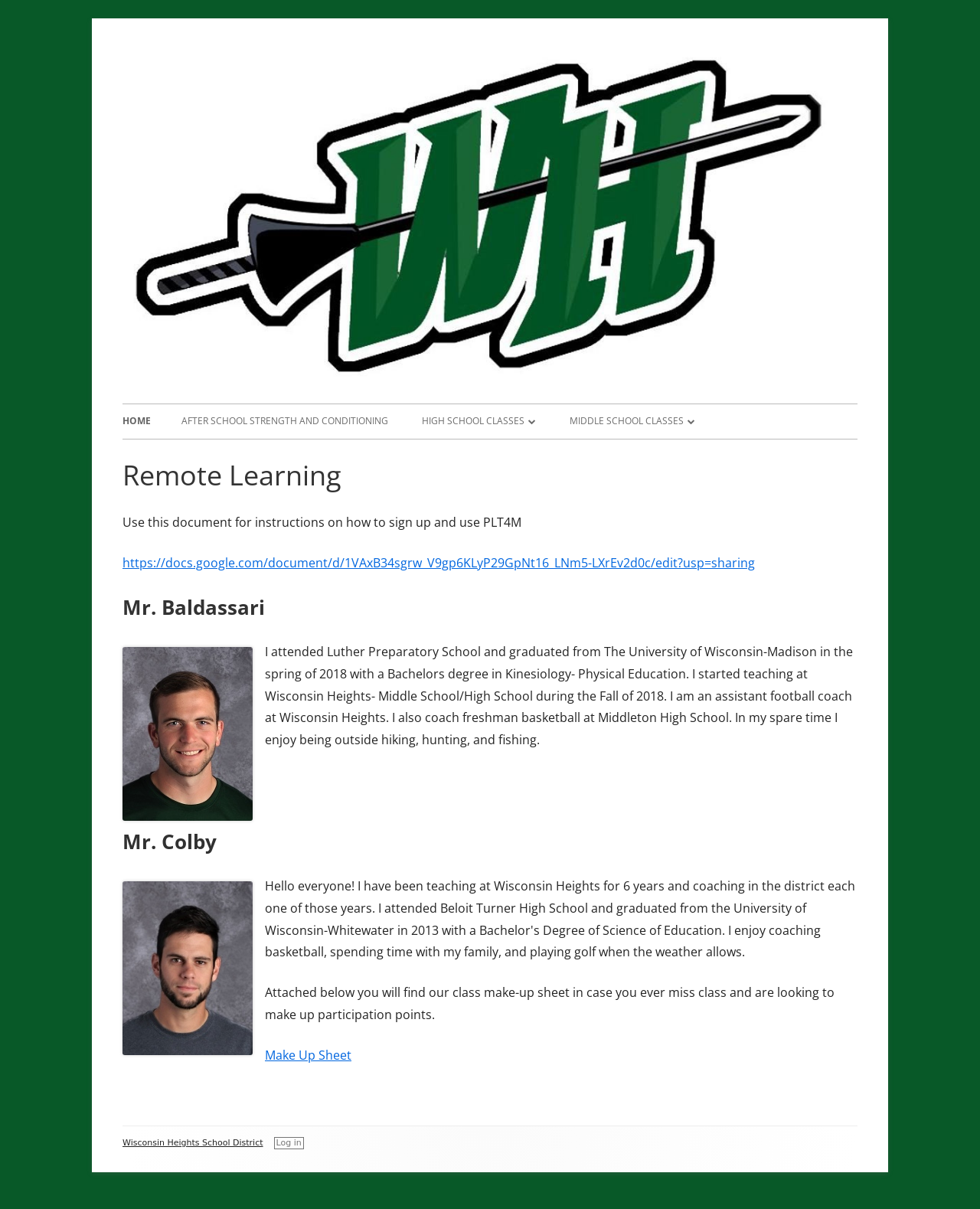Locate the coordinates of the bounding box for the clickable region that fulfills this instruction: "Log in to the Wisconsin Heights School District".

[0.279, 0.94, 0.31, 0.95]